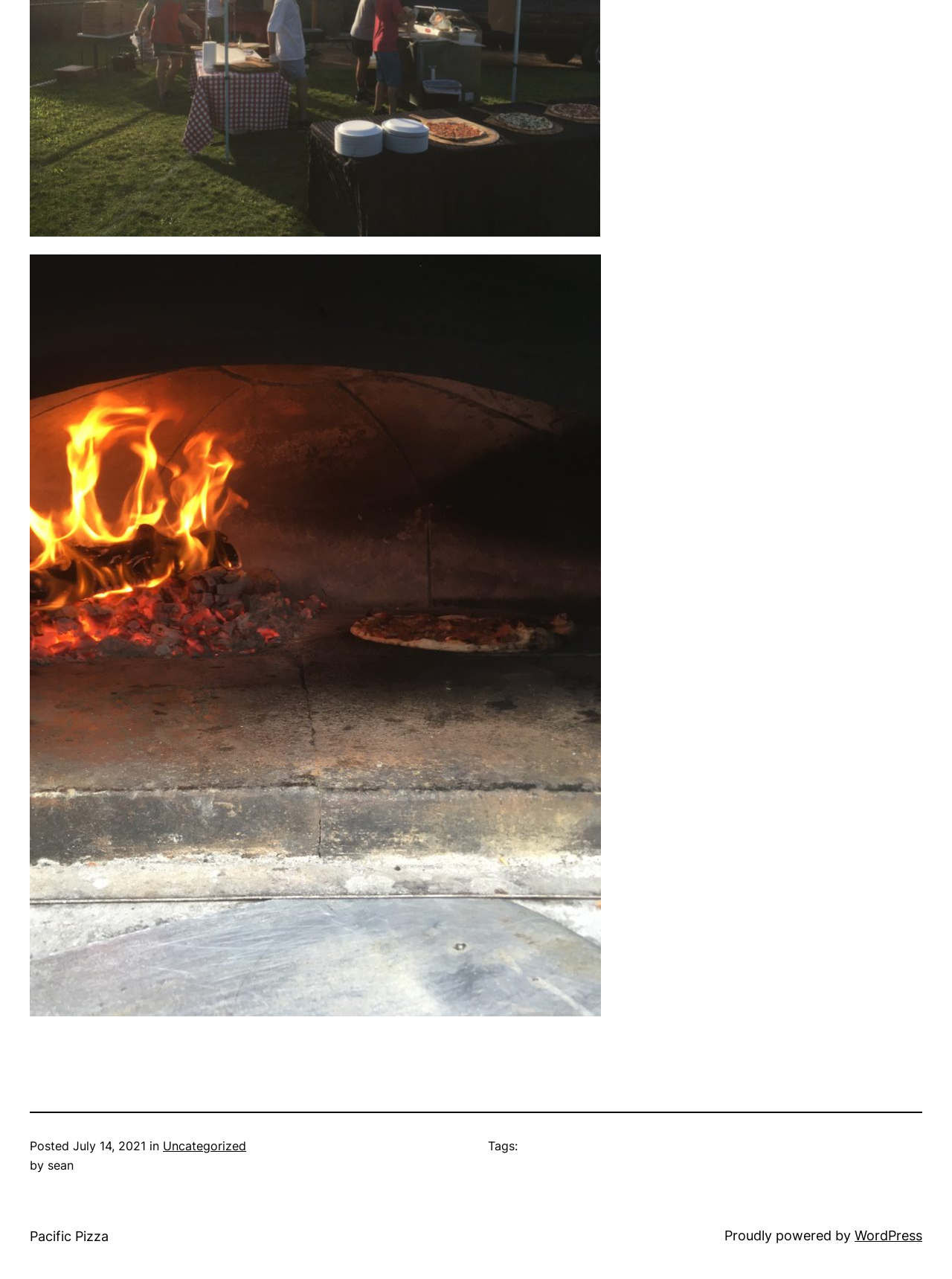Use the details in the image to answer the question thoroughly: 
Who is the author of the post?

I found the author of the post by looking at the static text 'sean' which is located near the 'by' static text.